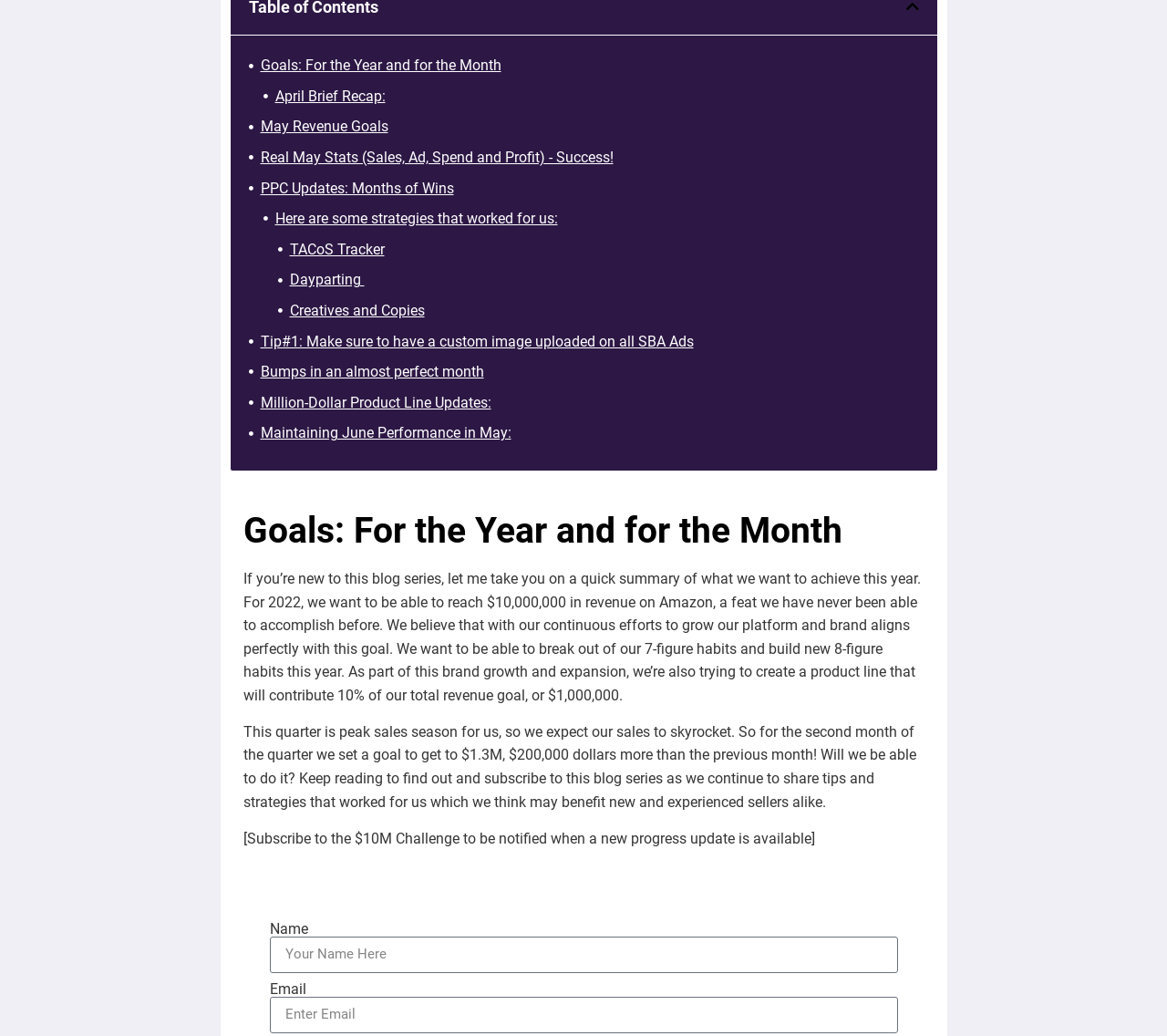Please predict the bounding box coordinates of the element's region where a click is necessary to complete the following instruction: "Enter name in the input field". The coordinates should be represented by four float numbers between 0 and 1, i.e., [left, top, right, bottom].

[0.231, 0.904, 0.769, 0.939]